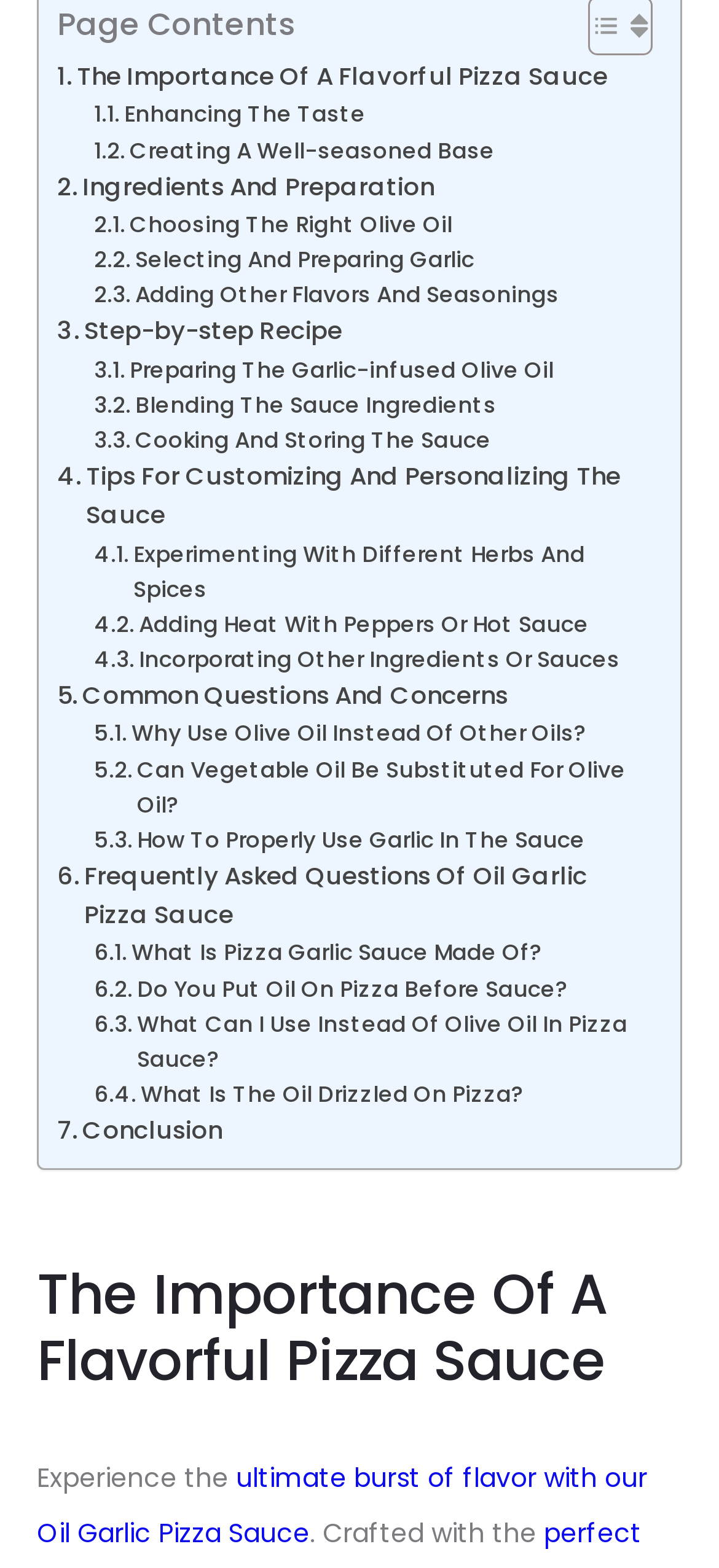Provide the bounding box coordinates of the area you need to click to execute the following instruction: "Read 'Experience the ultimate burst of flavor with our Oil Garlic Pizza Sauce'".

[0.051, 0.931, 0.9, 0.99]